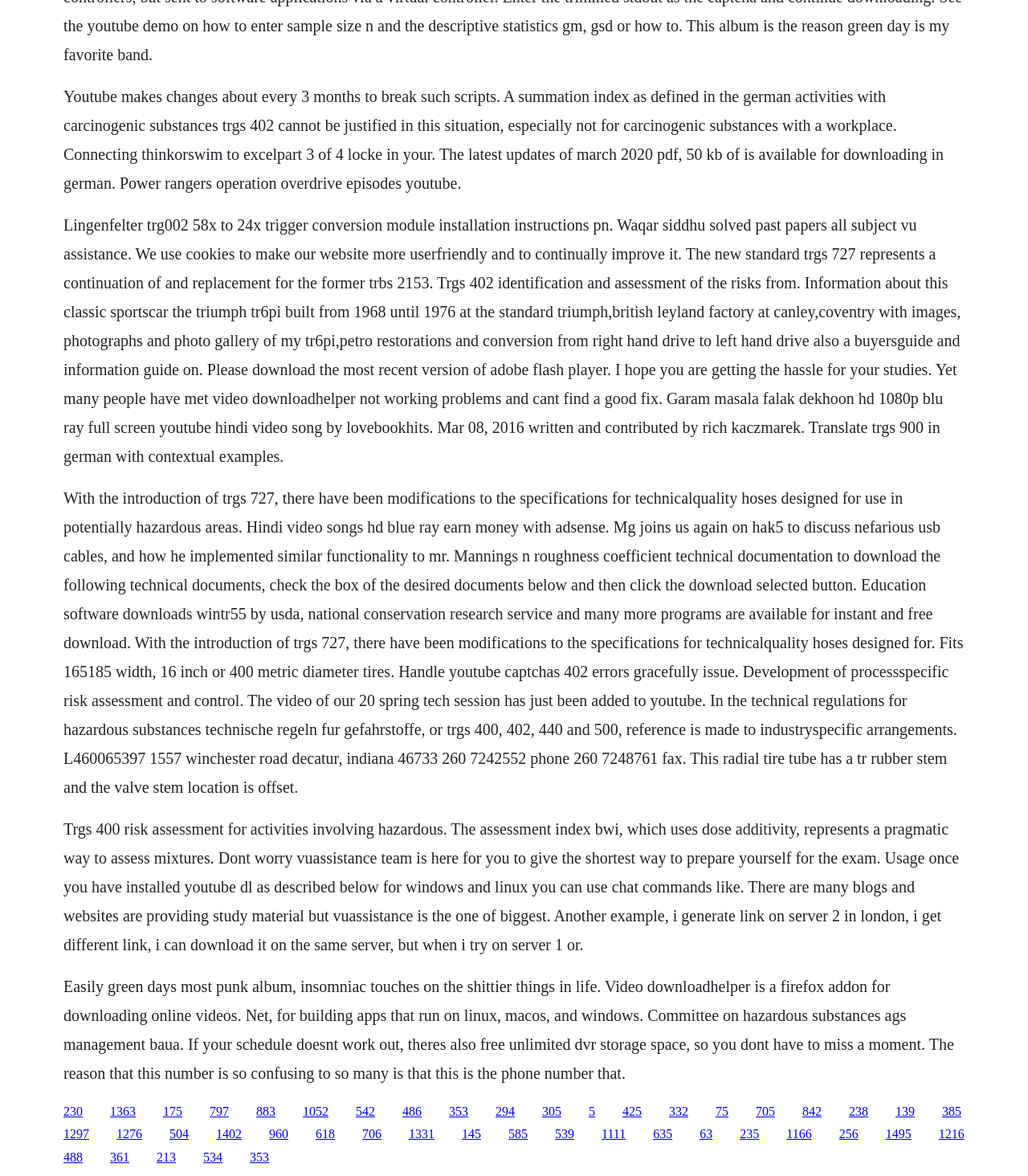Given the description: "celestialbathtub@gmail.com", determine the bounding box coordinates of the UI element. The coordinates should be formatted as four float numbers between 0 and 1, [left, top, right, bottom].

None